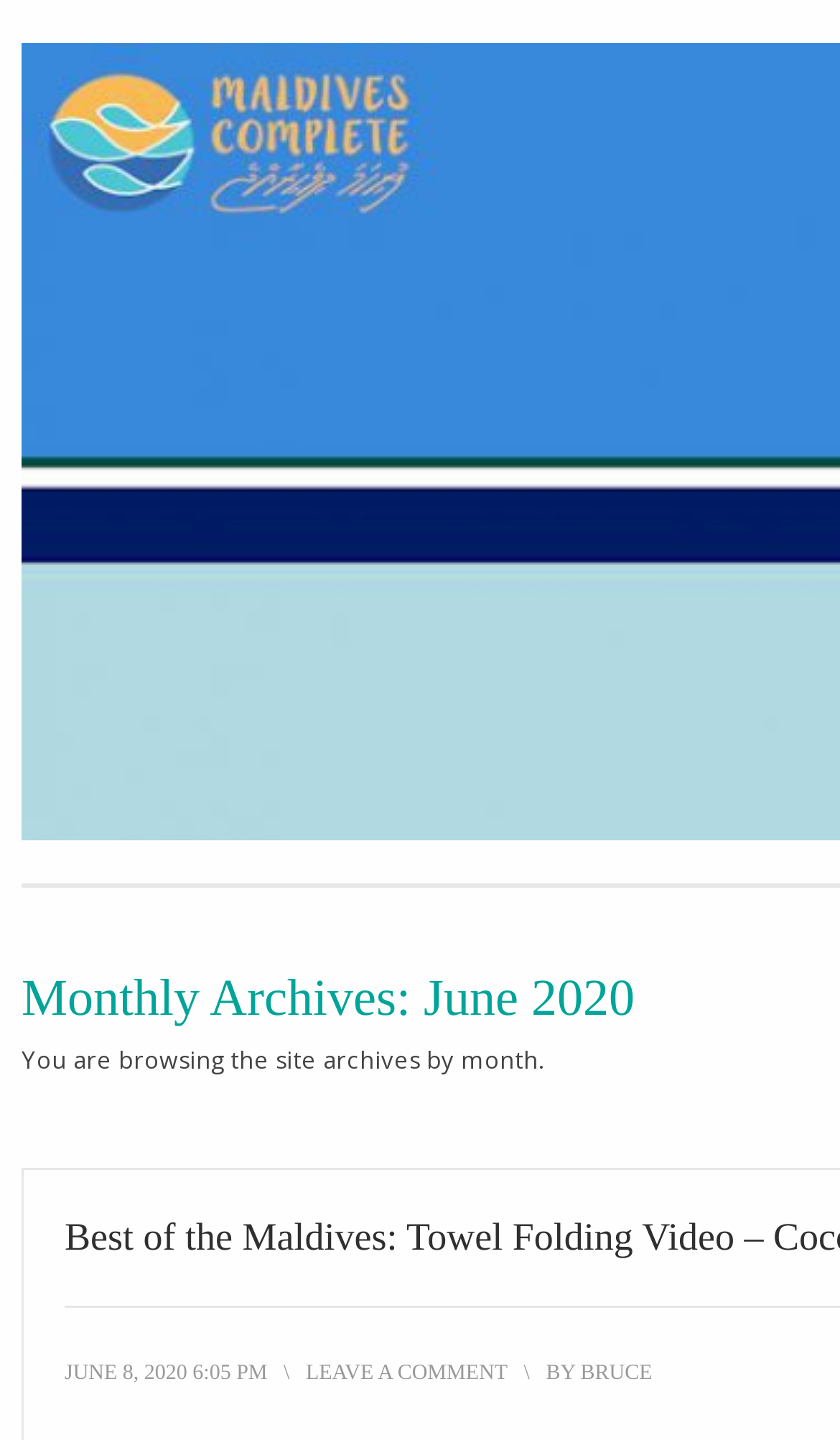Who is the author of the post?
Please provide a single word or phrase as your answer based on the image.

BRUCE